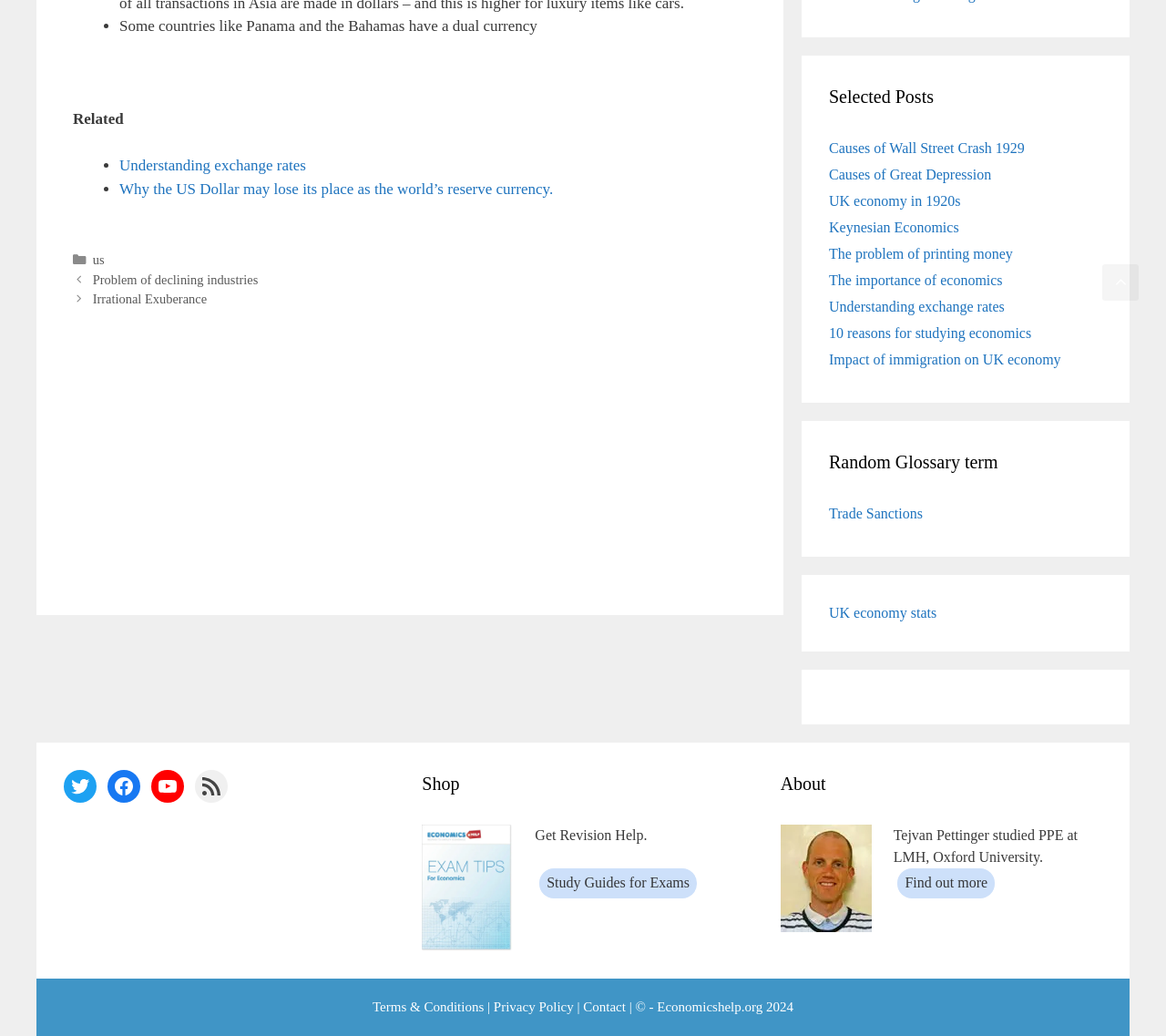Could you find the bounding box coordinates of the clickable area to complete this instruction: "Read 'Terms & Conditions'"?

[0.32, 0.965, 0.415, 0.979]